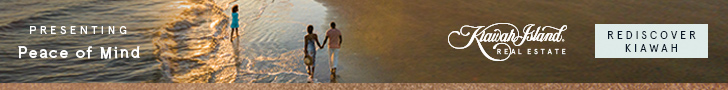Provide a brief response to the question below using one word or phrase:
What is the message emphasized by the branding?

serene living